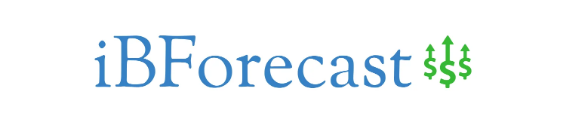Give a thorough and detailed caption for the image.

The image features the logo of "iBForecast," presented prominently in a blue font. The name is stylized with a capital "I" and "B," followed by "Forecast" in lowercase. Accompanying the text are two upward-pointing green arrows, symbolizing growth and progression, positioned next to dollar signs, which emphasize the financial forecasting theme of the brand. This logo encapsulates the mission of iBForecast, which serves as a gateway to precision in forecasting excellence—an essential approach for businesses aiming to accurately predict future trends and make informed decisions.